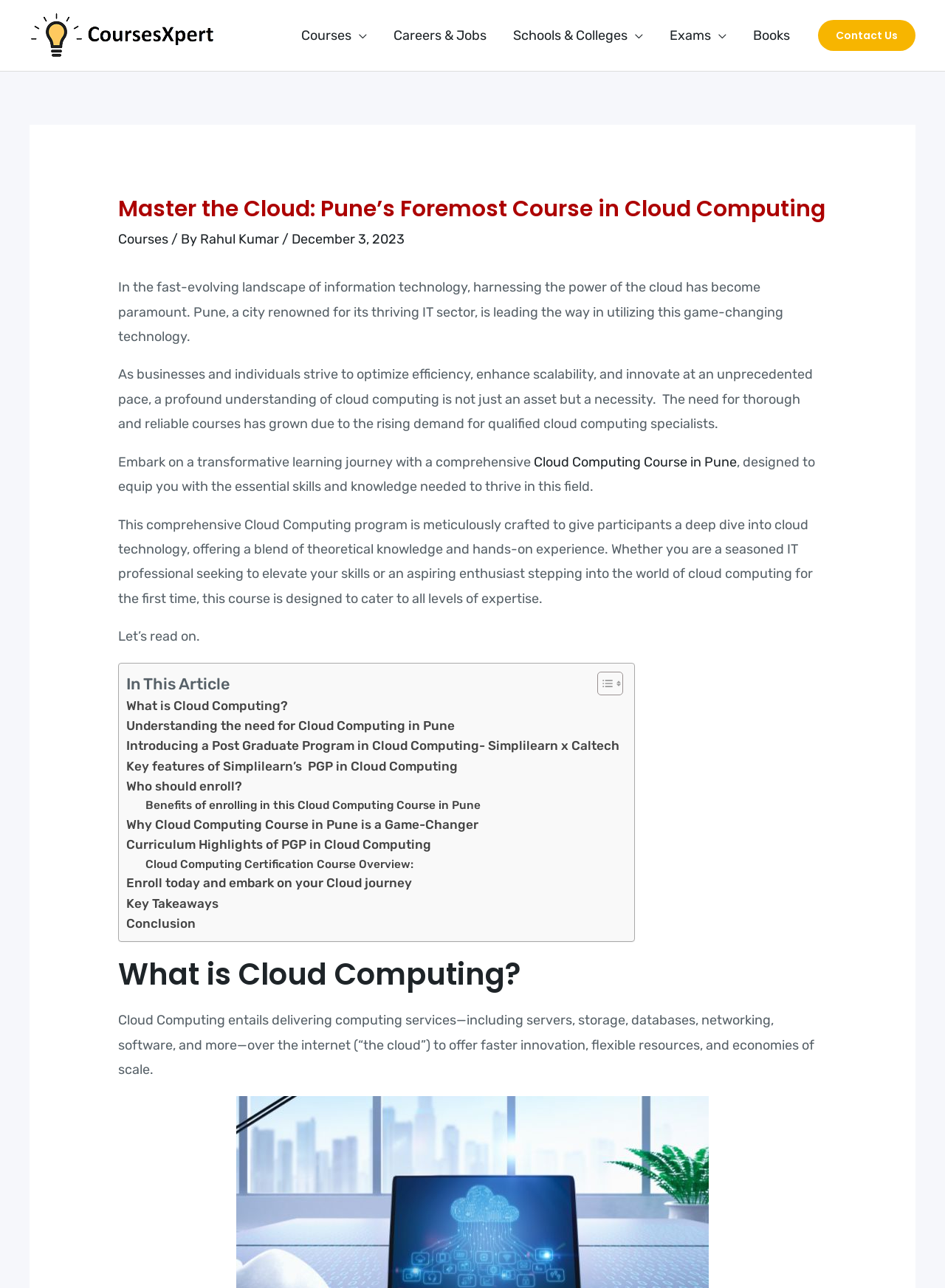What is the purpose of the course?
Craft a detailed and extensive response to the question.

The purpose of the course is to equip participants with the essential skills and knowledge needed to thrive in the field of cloud computing, as mentioned in the article.